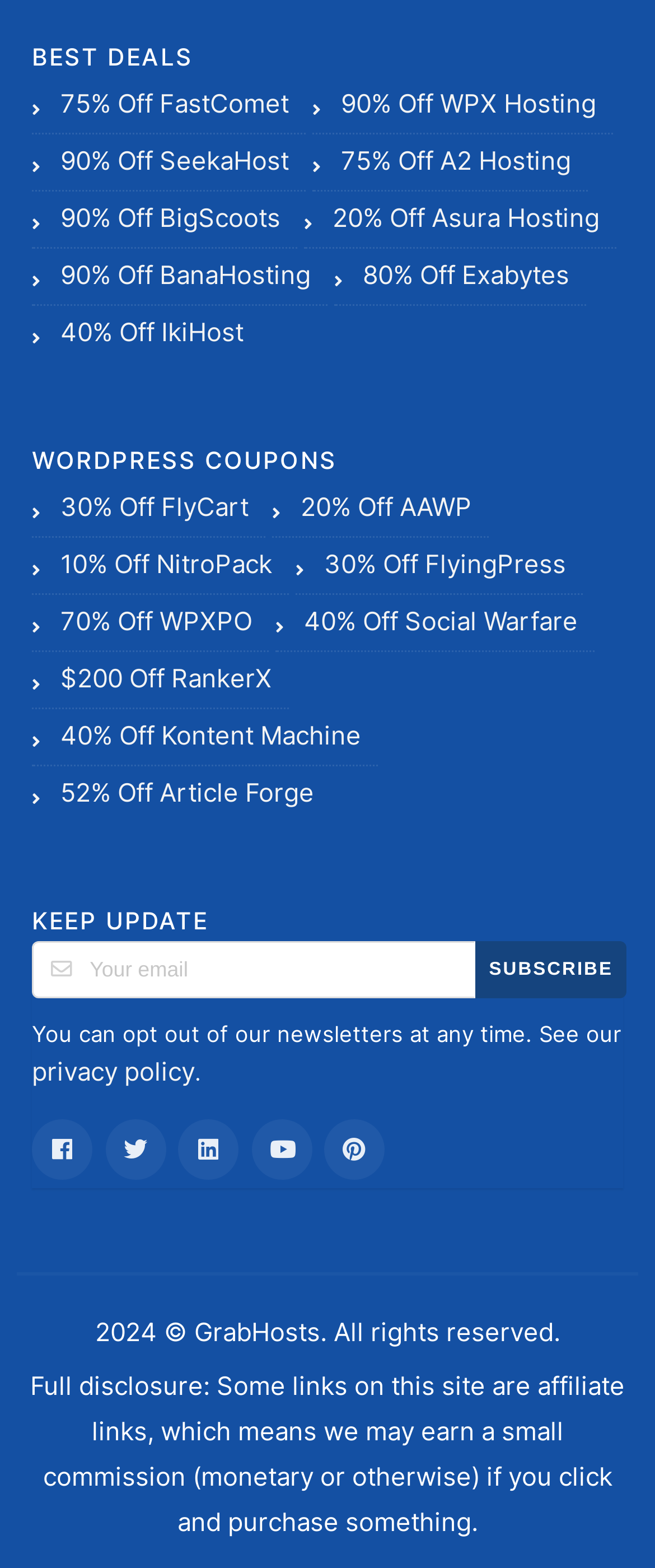Give a one-word or one-phrase response to the question:
What is the theme of the webpage?

Web hosting